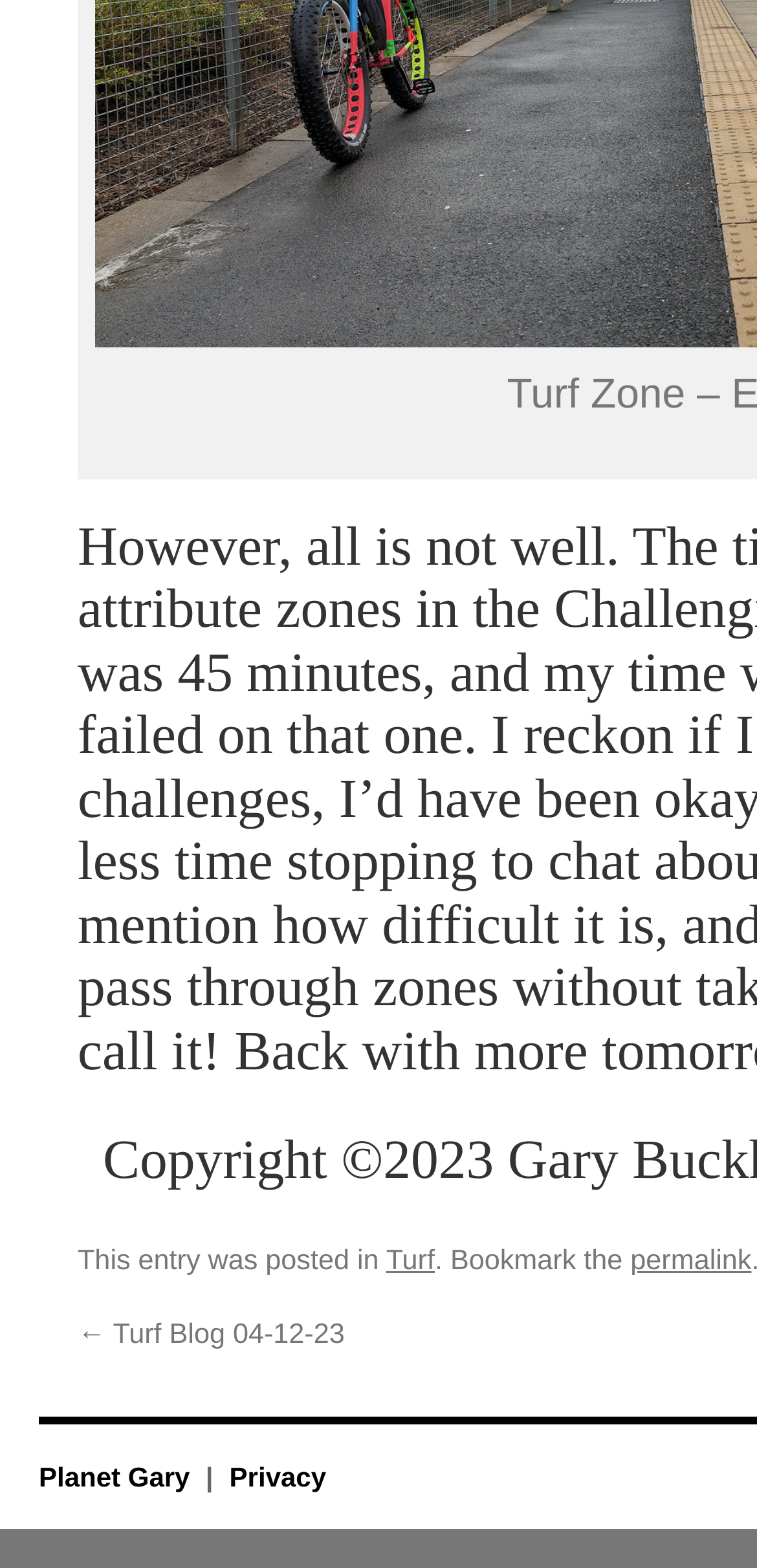Find the bounding box coordinates for the HTML element described as: "permalink". The coordinates should consist of four float values between 0 and 1, i.e., [left, top, right, bottom].

[0.833, 0.795, 0.993, 0.814]